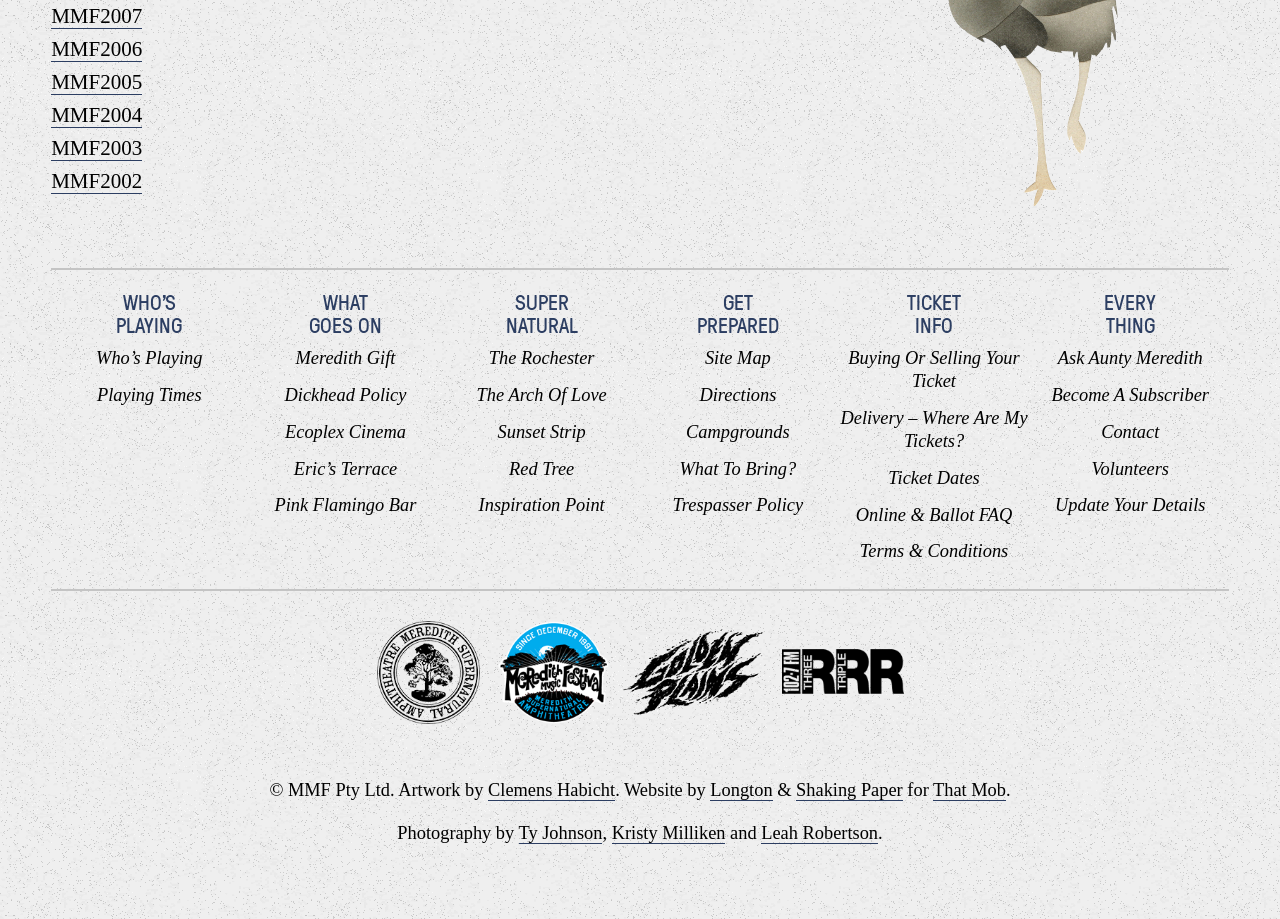Show the bounding box coordinates of the region that should be clicked to follow the instruction: "Get prepared with Site Map."

[0.551, 0.379, 0.602, 0.401]